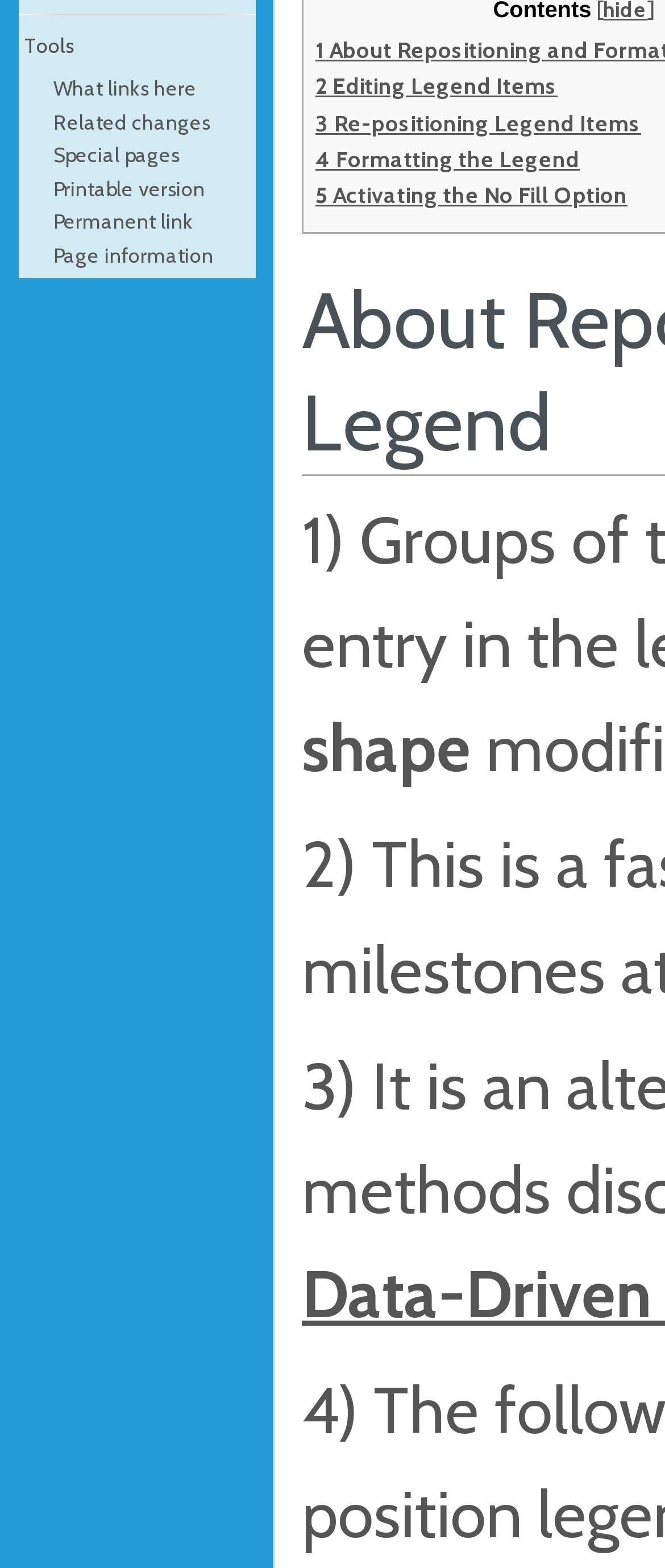Using the given description, provide the bounding box coordinates formatted as (top-left x, top-left y, bottom-right x, bottom-right y), with all values being floating point numbers between 0 and 1. Description: 4 Formatting the Legend

[0.474, 0.092, 0.872, 0.11]